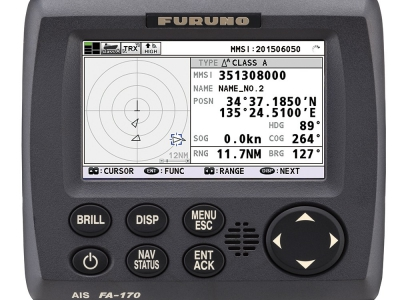Generate an in-depth description of the image you see.

The image features the FA-170 AIS (Automatic Identification System) transponder, a product from FURUNO. This device is designed for maritime use, equipped with a clear 4.3-inch color display that provides critical information for navigation and ship tracking. The screen displays various data, including the vessel's identity, position (latitude and longitude), speed over ground (SOG), course over ground (COG), and additional navigation parameters. The unit features a user-friendly interface with essential buttons for controlling the display and accessing different functionalities. The FA-170 is categorized as a Class A AIS transponder, indicating its compliance with international navigational safety standards.